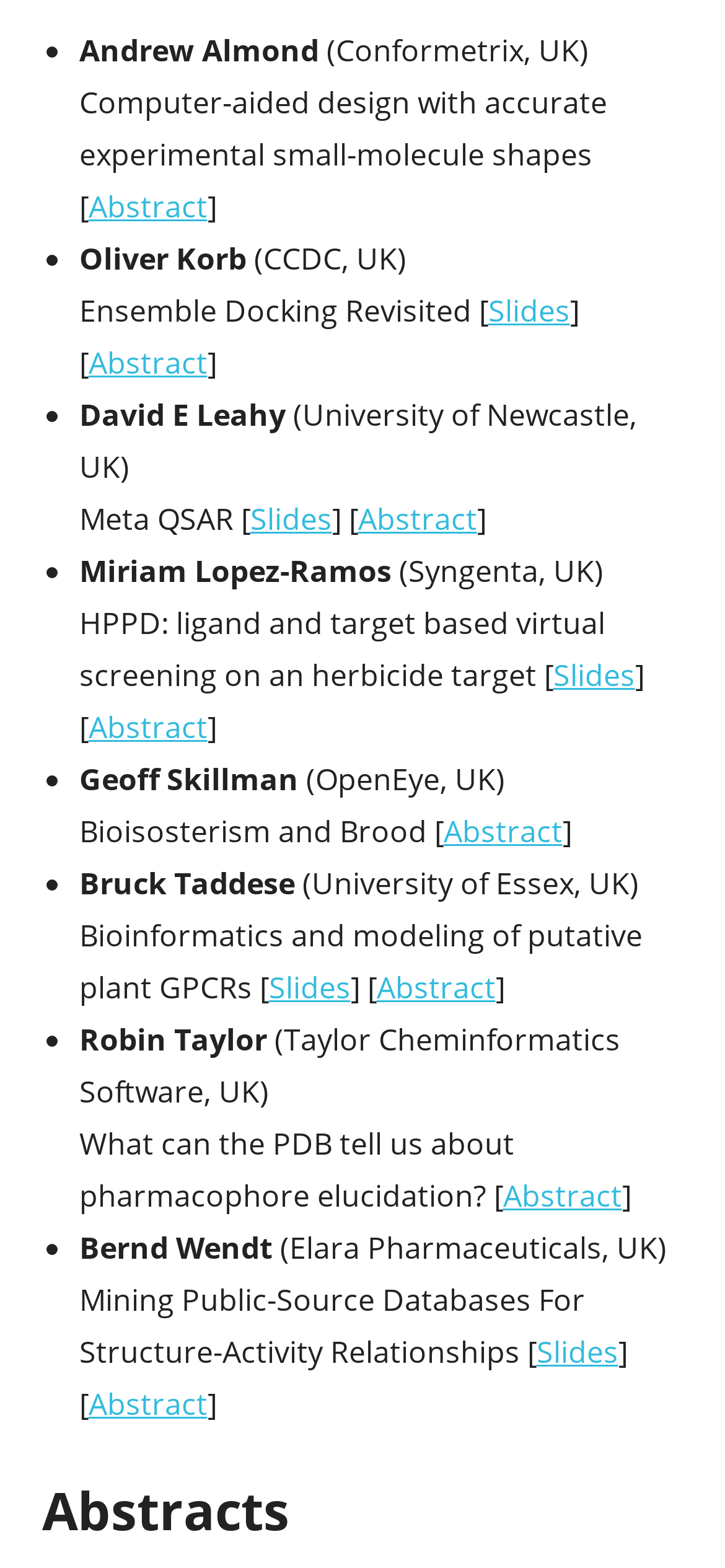Find the bounding box coordinates for the UI element whose description is: "Abstract". The coordinates should be four float numbers between 0 and 1, in the format [left, top, right, bottom].

[0.122, 0.45, 0.286, 0.476]